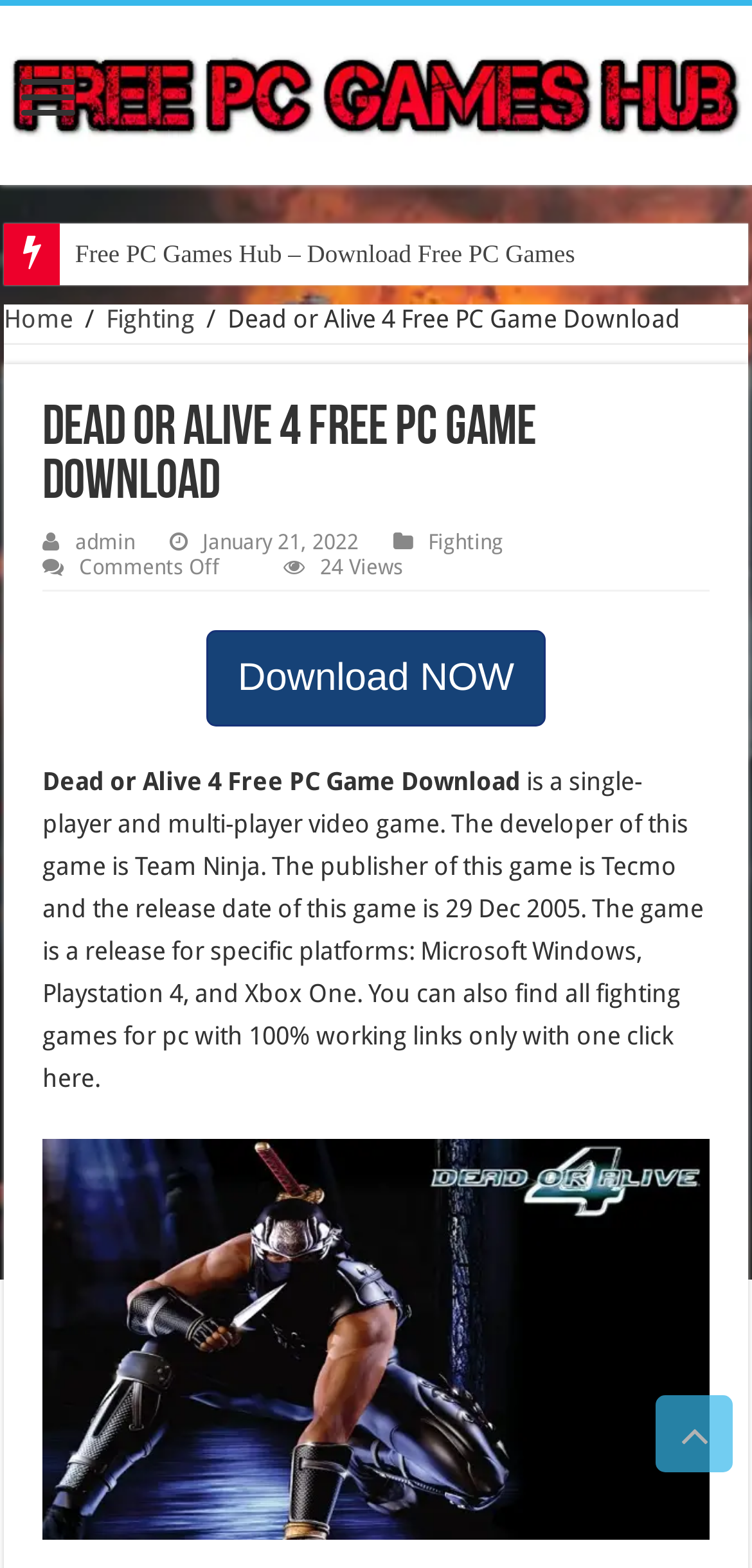What platforms is this game available on?
Look at the screenshot and provide an in-depth answer.

The platforms that the game is available on can be found in the static text 'The game is a release for specific platforms: Microsoft Windows, Playstation 4, and Xbox One.' which provides information about the game.